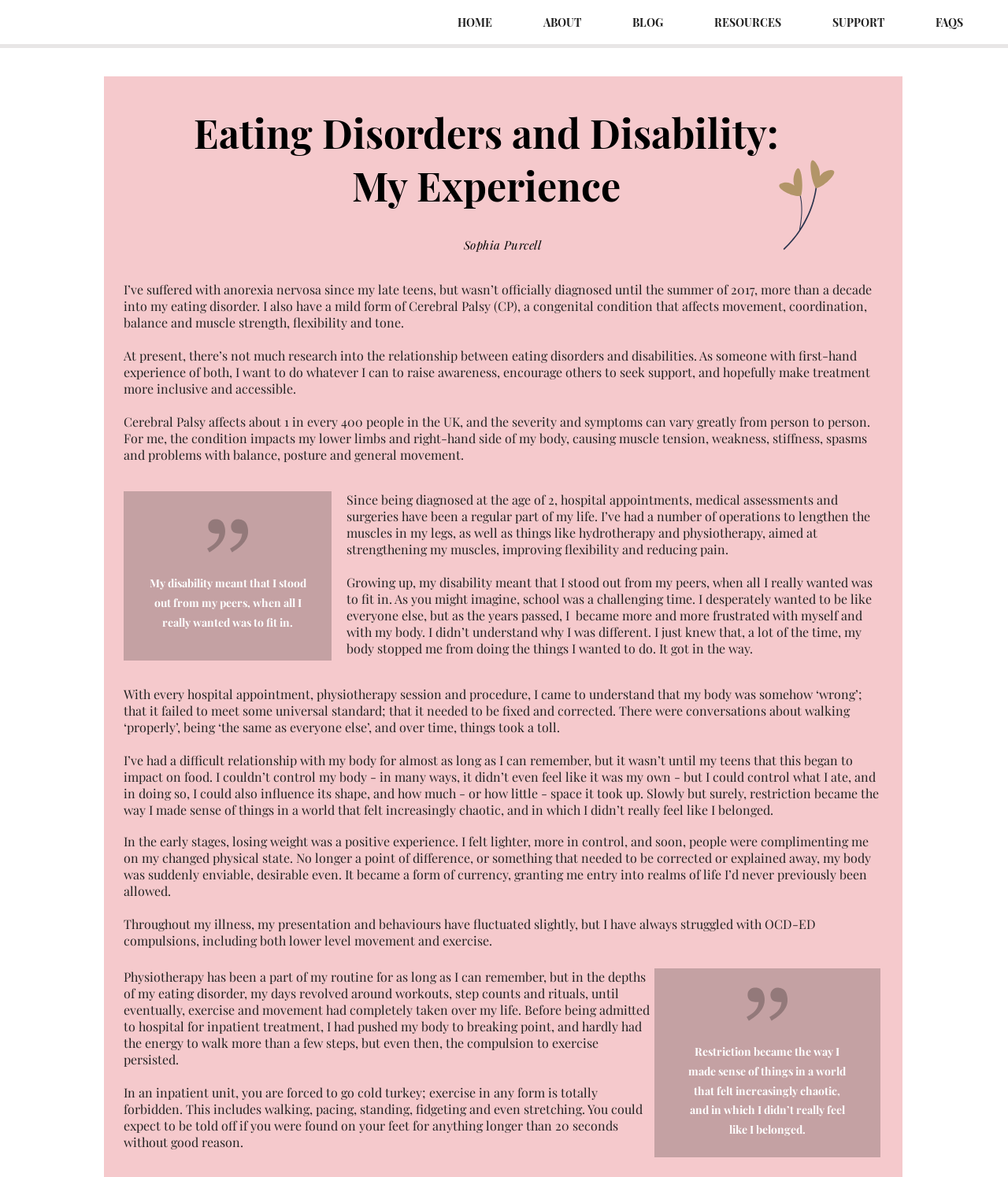What was forbidden in the inpatient unit?
Identify the answer in the screenshot and reply with a single word or phrase.

Exercise